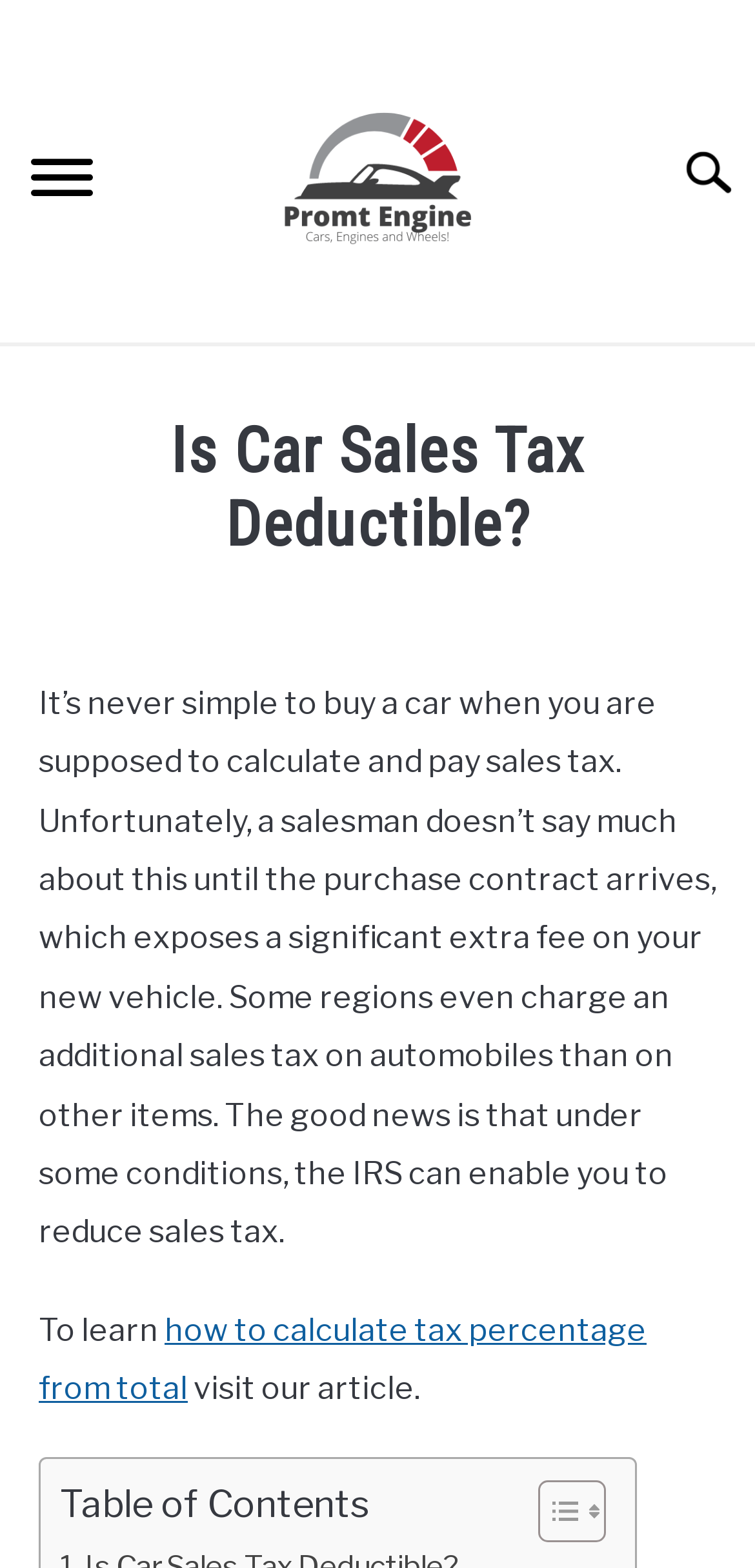Using floating point numbers between 0 and 1, provide the bounding box coordinates in the format (top-left x, top-left y, bottom-right x, bottom-right y). Locate the UI element described here: alt="Promt Engine website logo"

[0.321, 0.025, 0.679, 0.206]